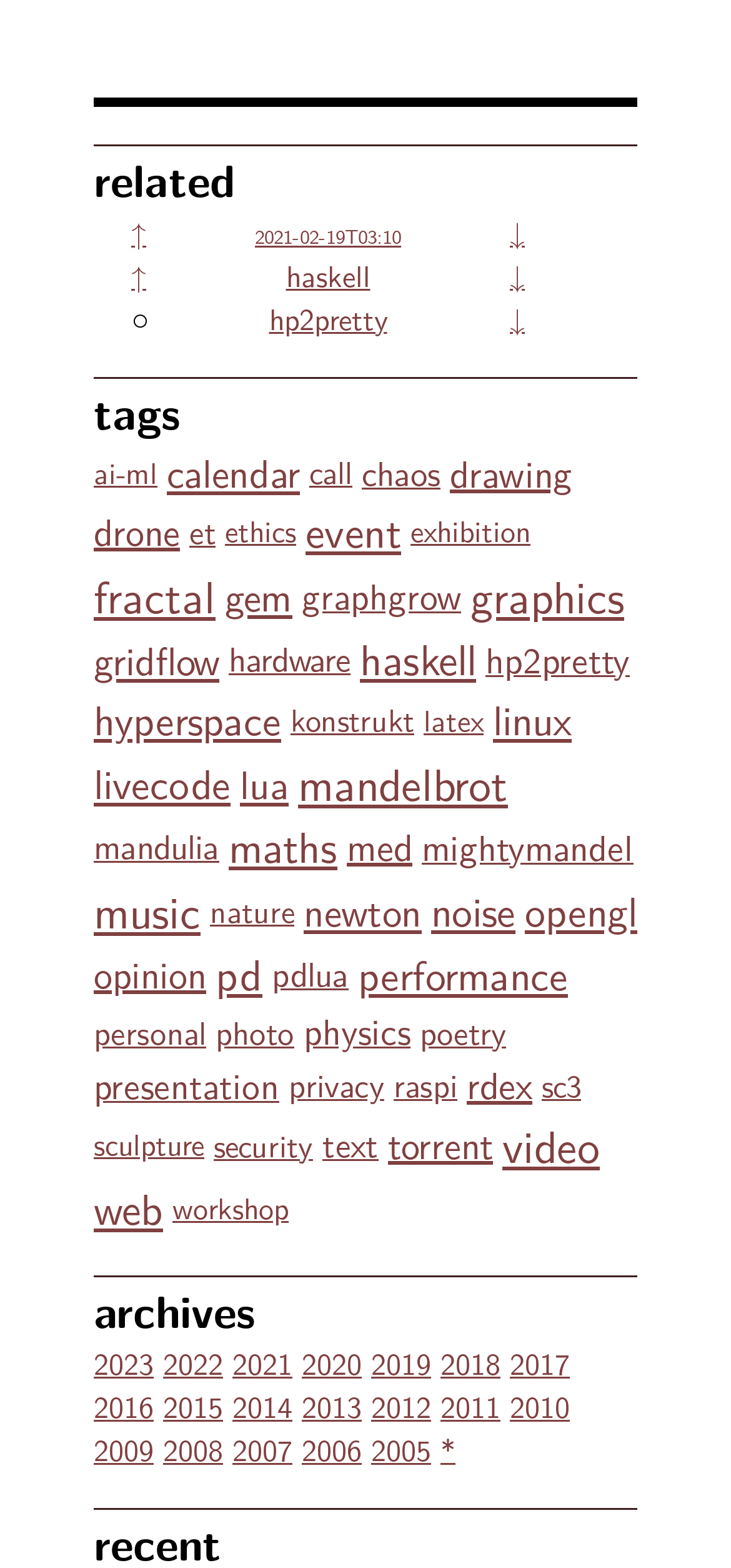What is the first tag listed in the Tag Cloud?
Provide an in-depth answer to the question, covering all aspects.

I looked at the links under the 'Tag Cloud' navigation section and found that the first tag listed is 'ai-ml', which is linked at the top of the section.